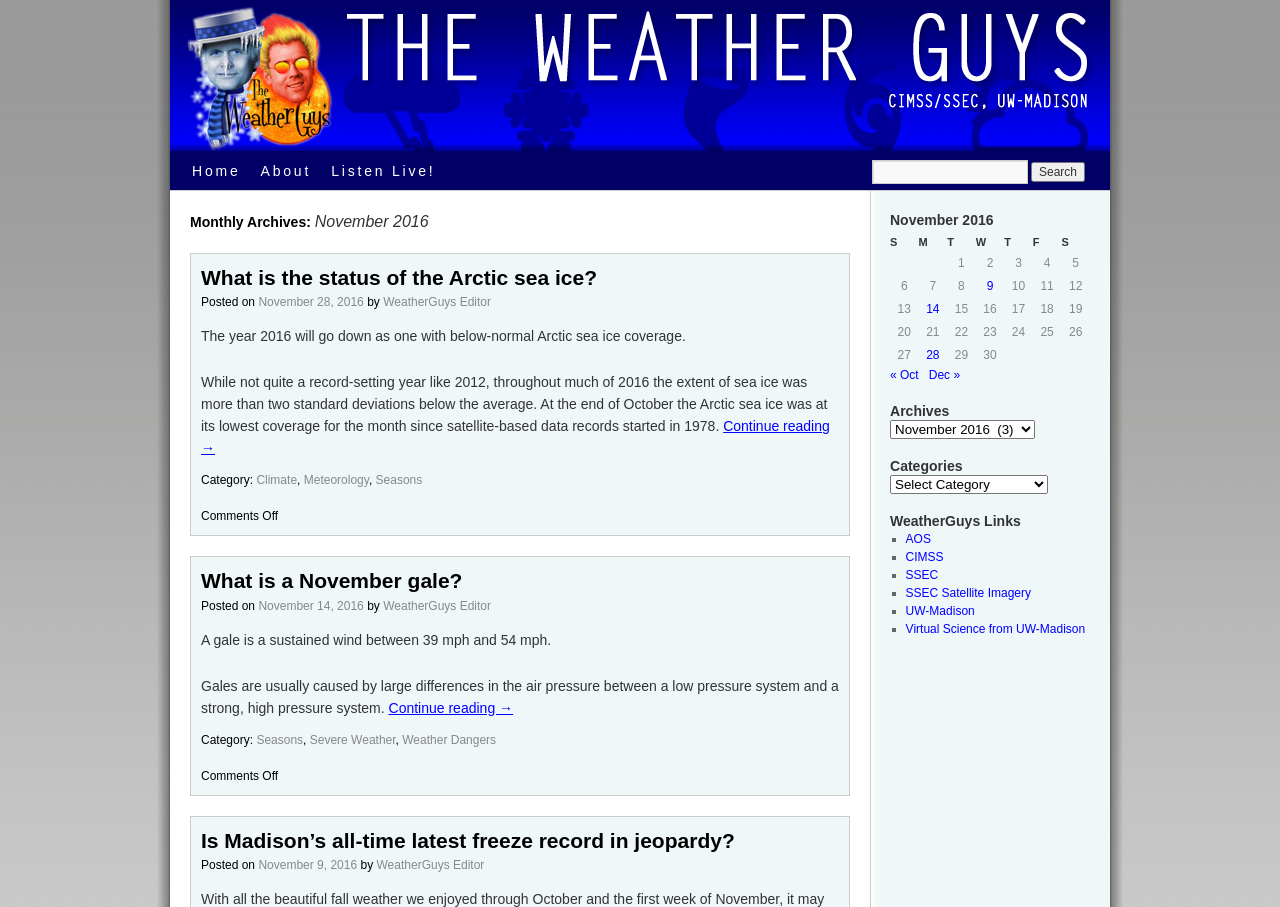Reply to the question below using a single word or brief phrase:
What is the purpose of the table in the webpage?

To display November 2016 posts